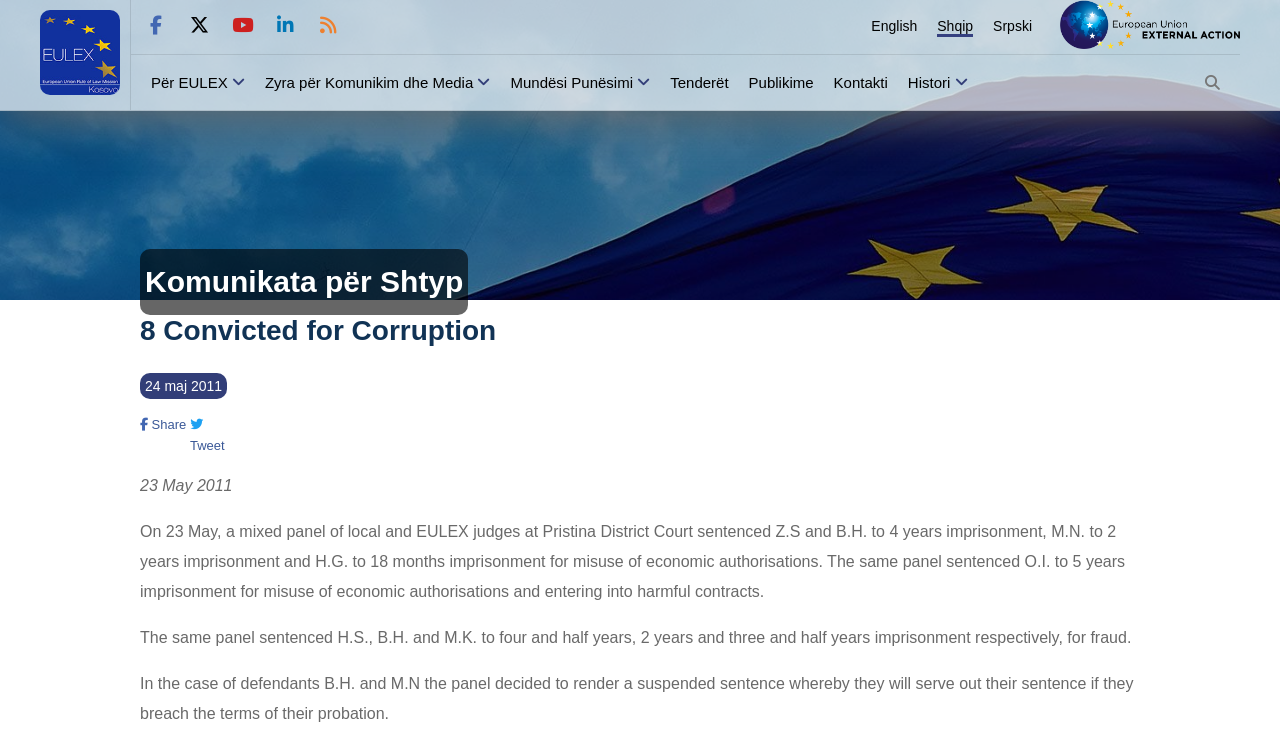Select the bounding box coordinates of the element I need to click to carry out the following instruction: "Go to EULEX Homepage".

[0.031, 0.107, 0.094, 0.134]